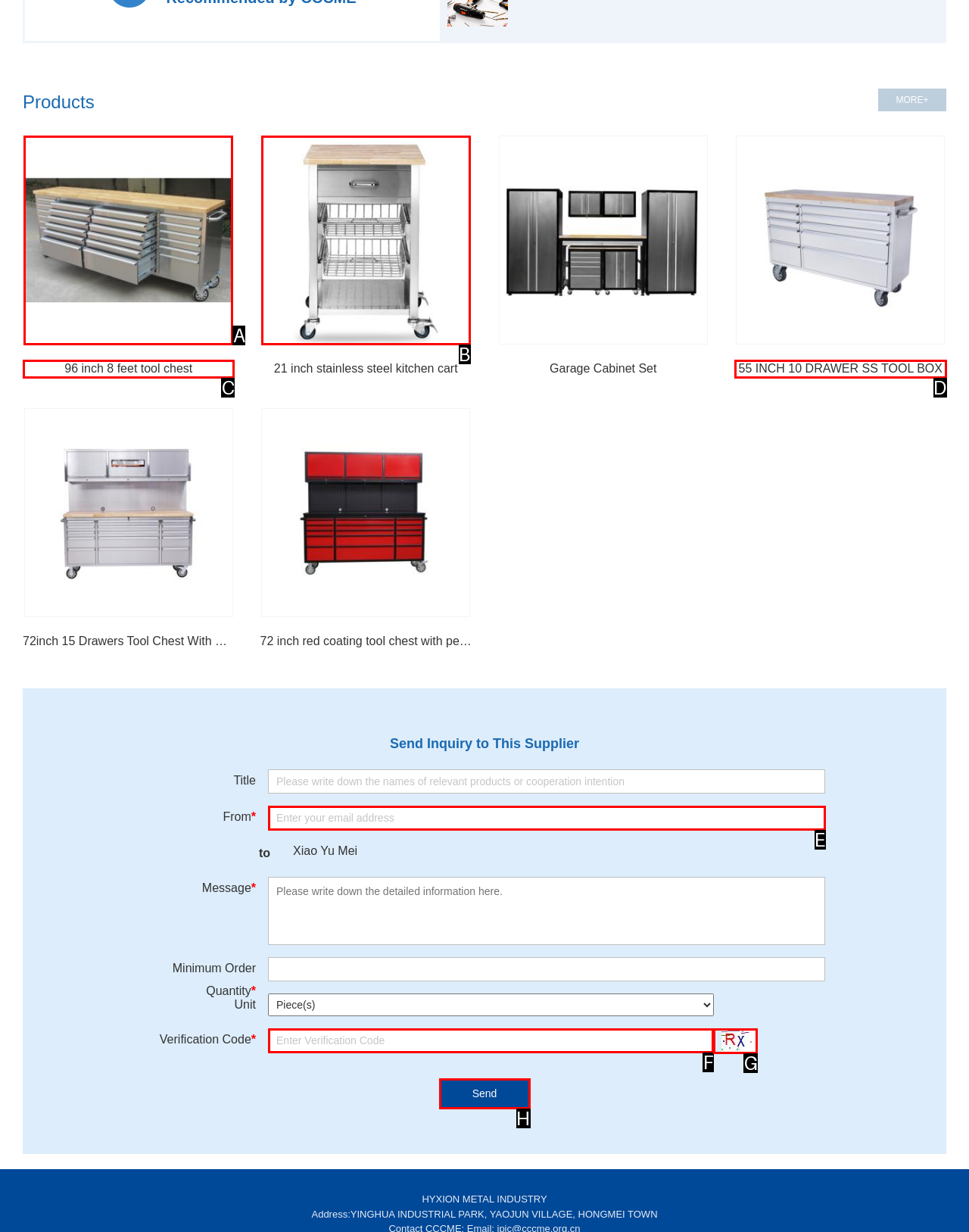Pick the HTML element that corresponds to the description: placeholder="Enter your email address"
Answer with the letter of the correct option from the given choices directly.

E